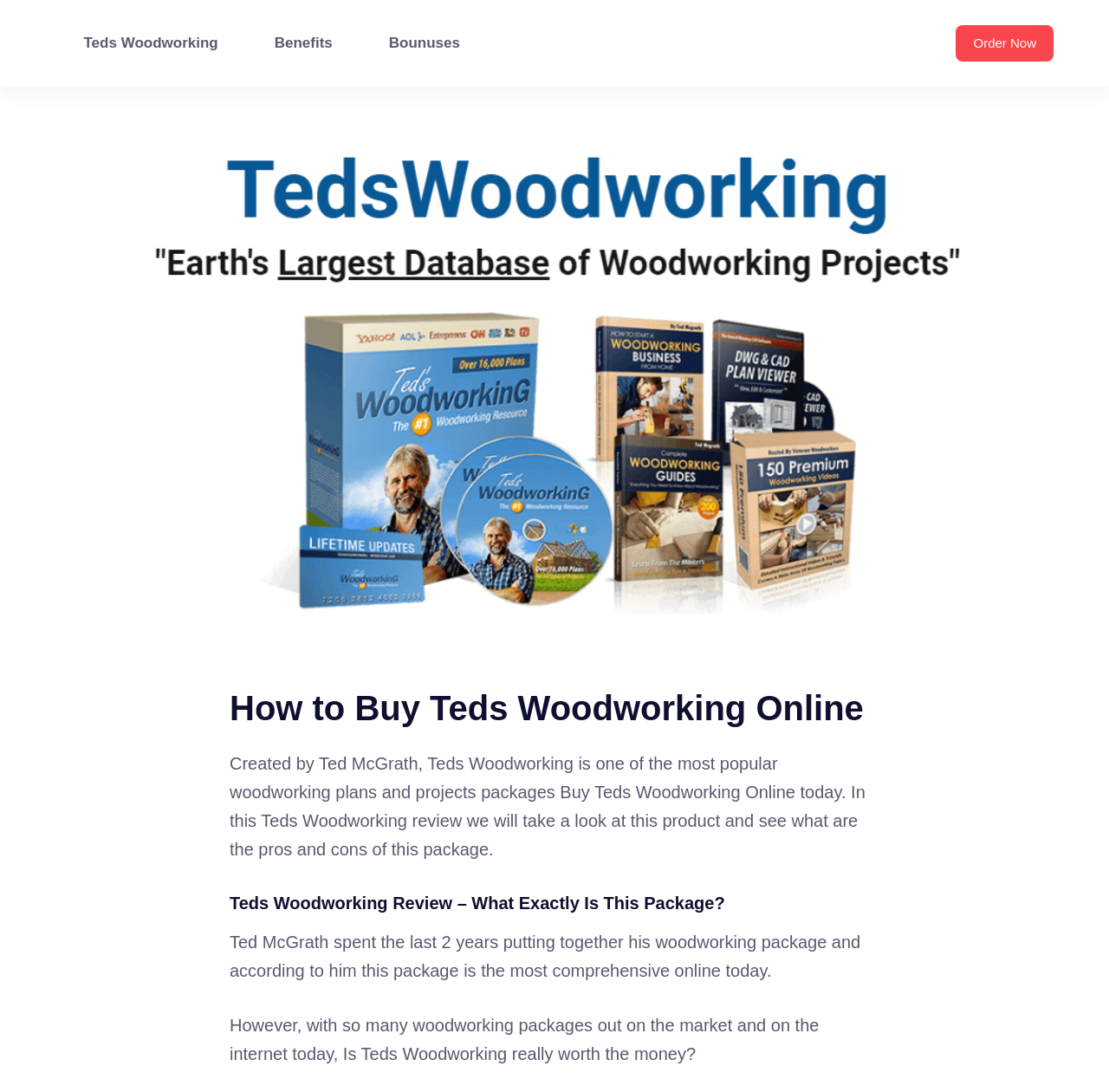Extract the primary header of the webpage and generate its text.

How to Buy Teds Woodworking Online